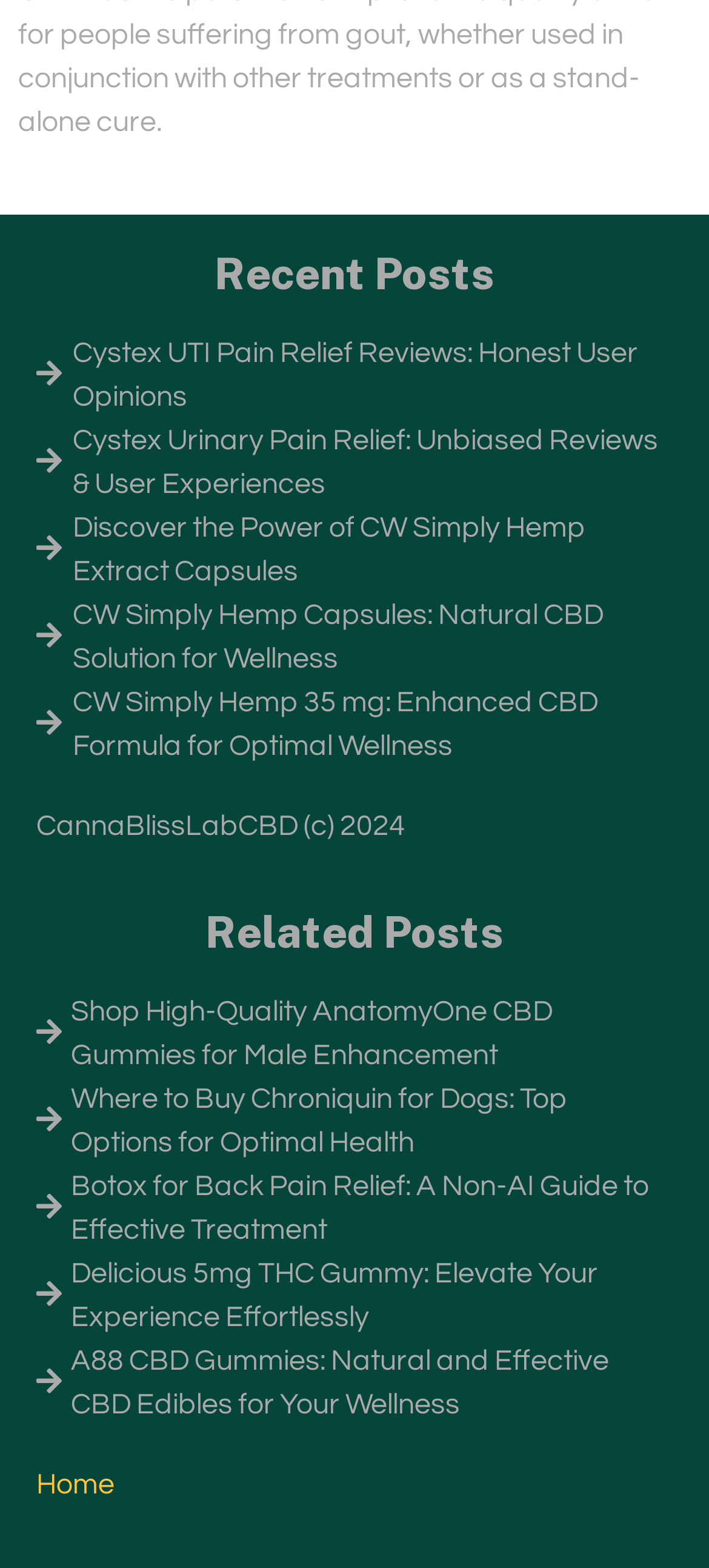What is the name of the website?
Based on the screenshot, give a detailed explanation to answer the question.

I found a StaticText element with the text 'CannaBlissLabCBD (c) 2024' which suggests that the name of the website is CannaBlissLabCBD.